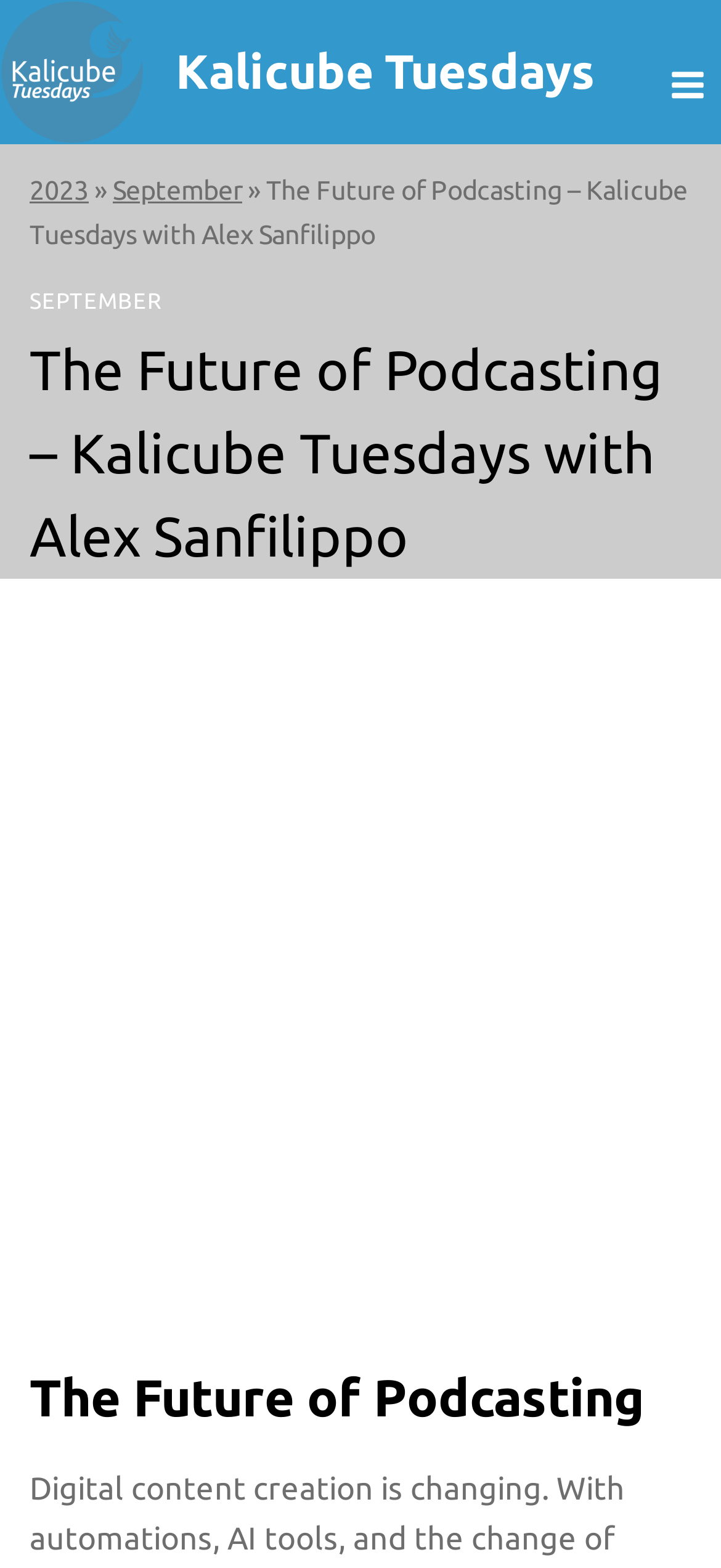Identify and provide the title of the webpage.

The Future of Podcasting – Kalicube Tuesdays with Alex Sanfilippo